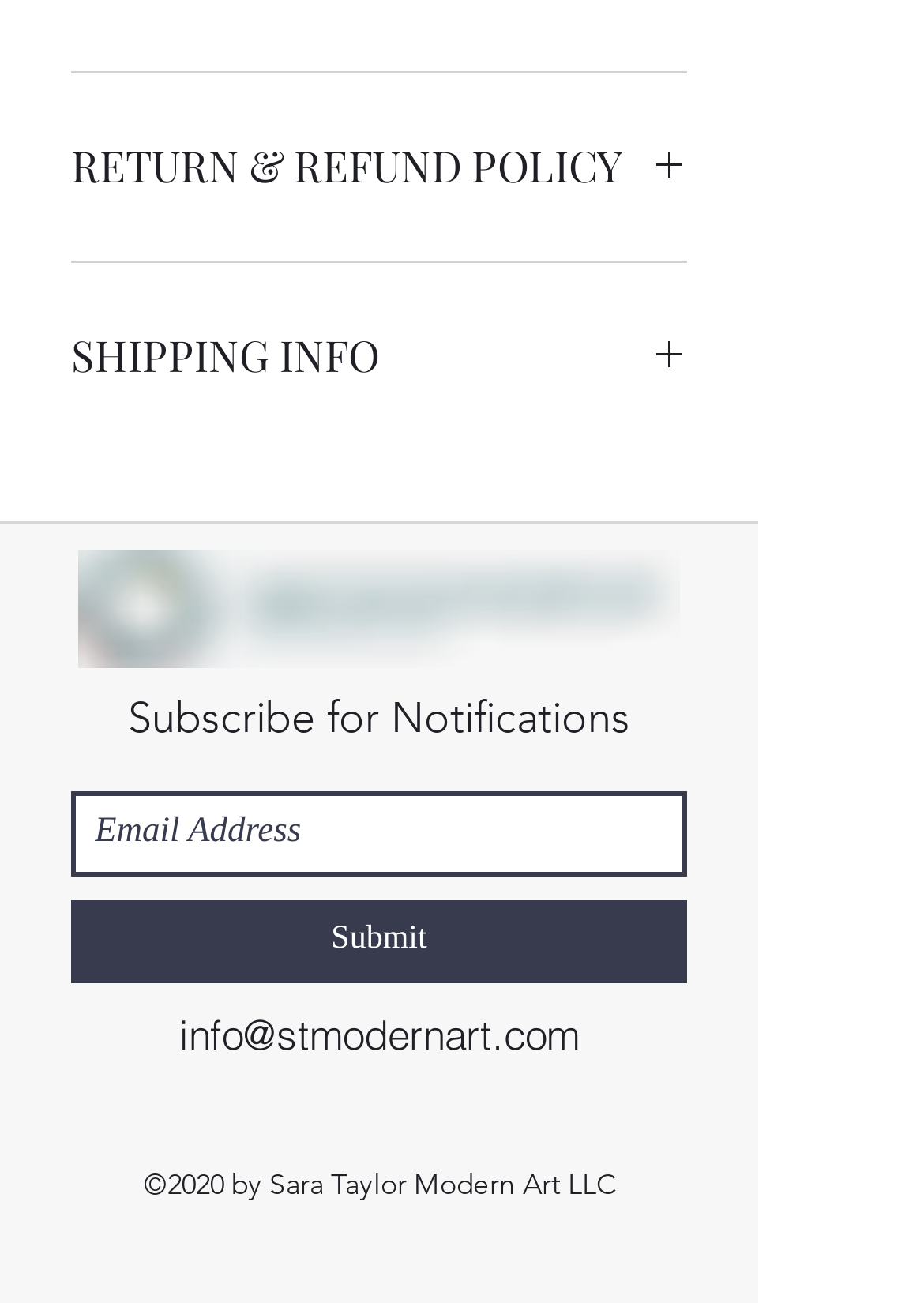Identify and provide the bounding box for the element described by: "RETURN & REFUND POLICY".

[0.077, 0.099, 0.744, 0.157]